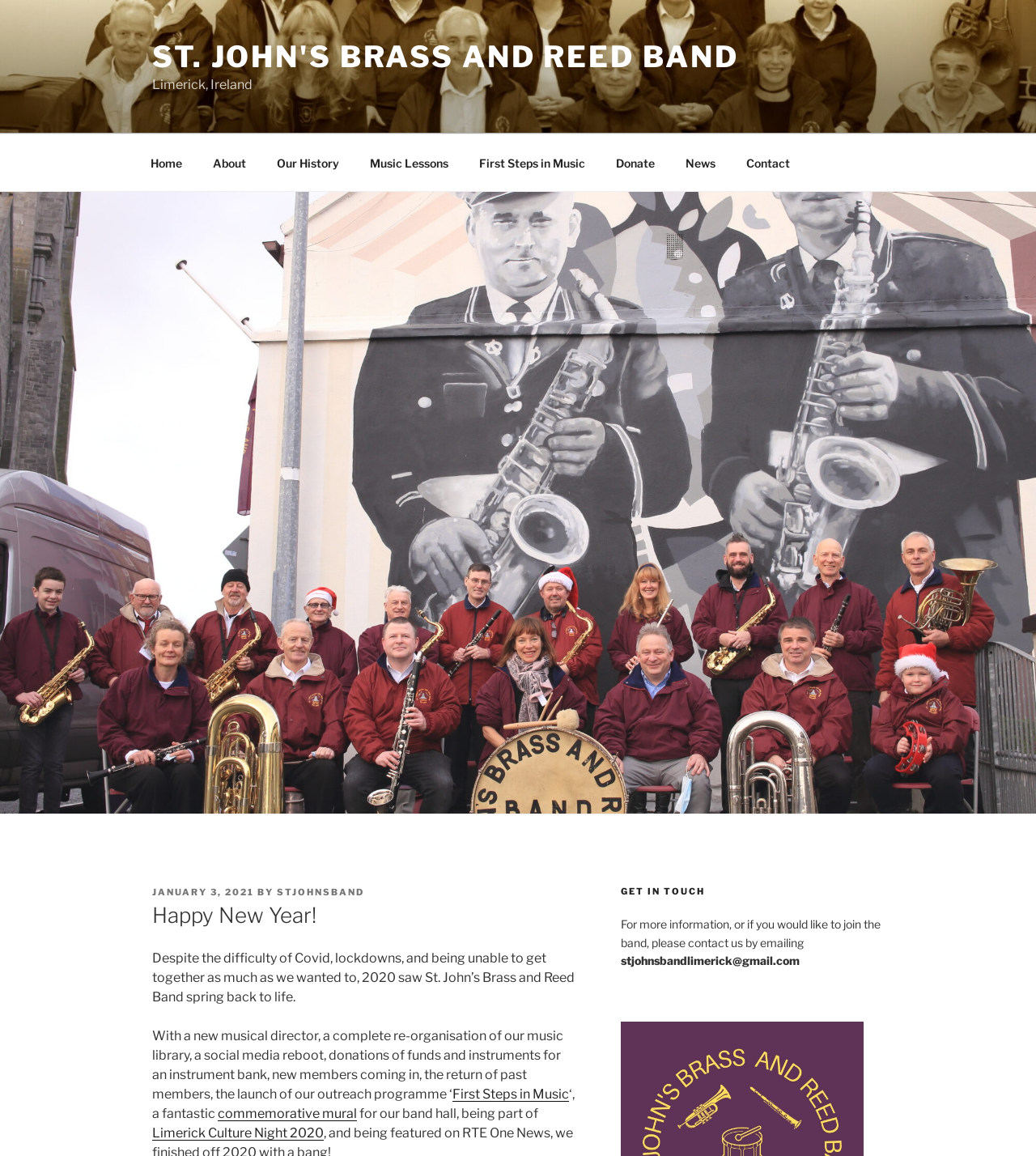Provide a single word or phrase answer to the question: 
How can someone contact the band?

by emailing stjohnsbandlimerick@gmail.com